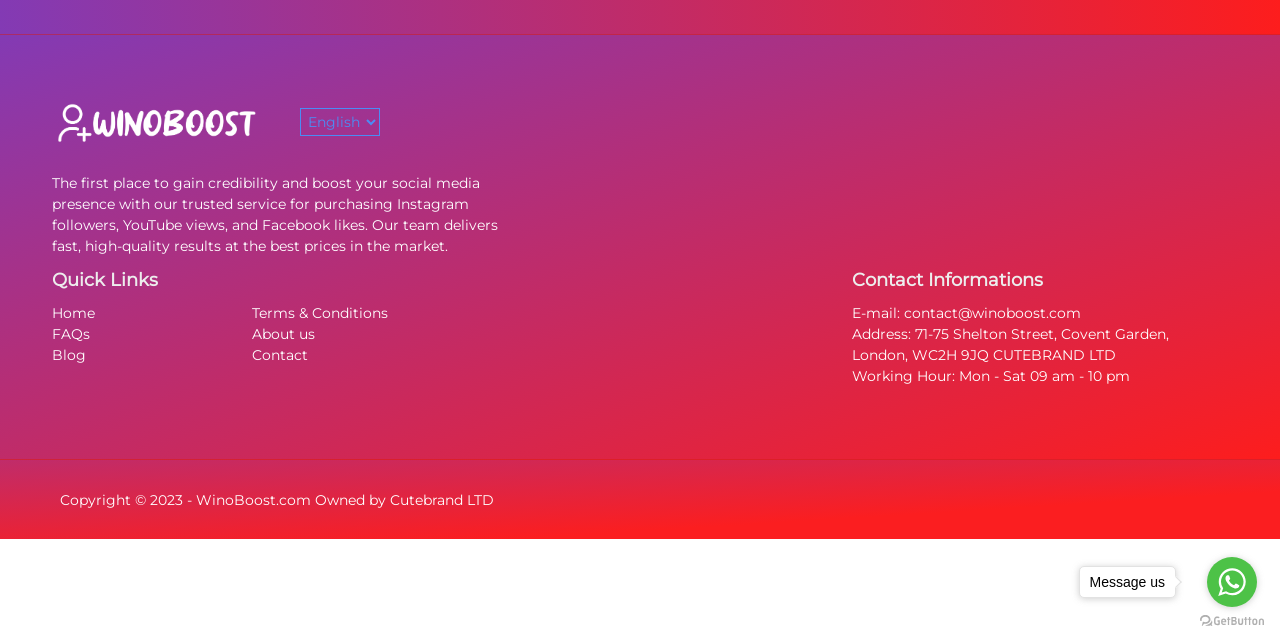Find the bounding box of the element with the following description: "aria-label="Go to whatsapp"". The coordinates must be four float numbers between 0 and 1, formatted as [left, top, right, bottom].

[0.943, 0.871, 0.982, 0.949]